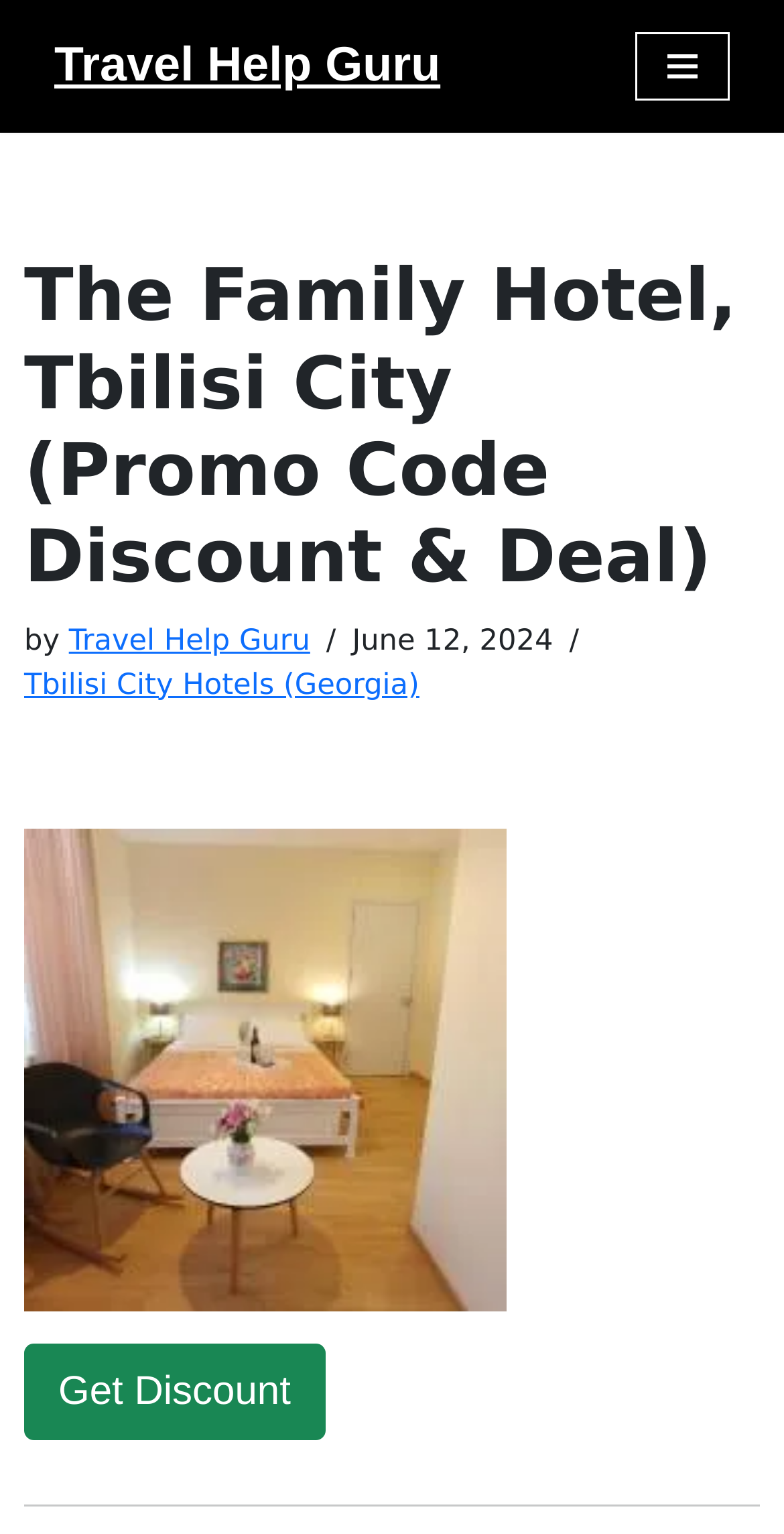What is the name of the website?
Give a detailed and exhaustive answer to the question.

The name of the website can be found in the link 'Travel Help Guru' and also in the static text 'by Travel Help Guru'.